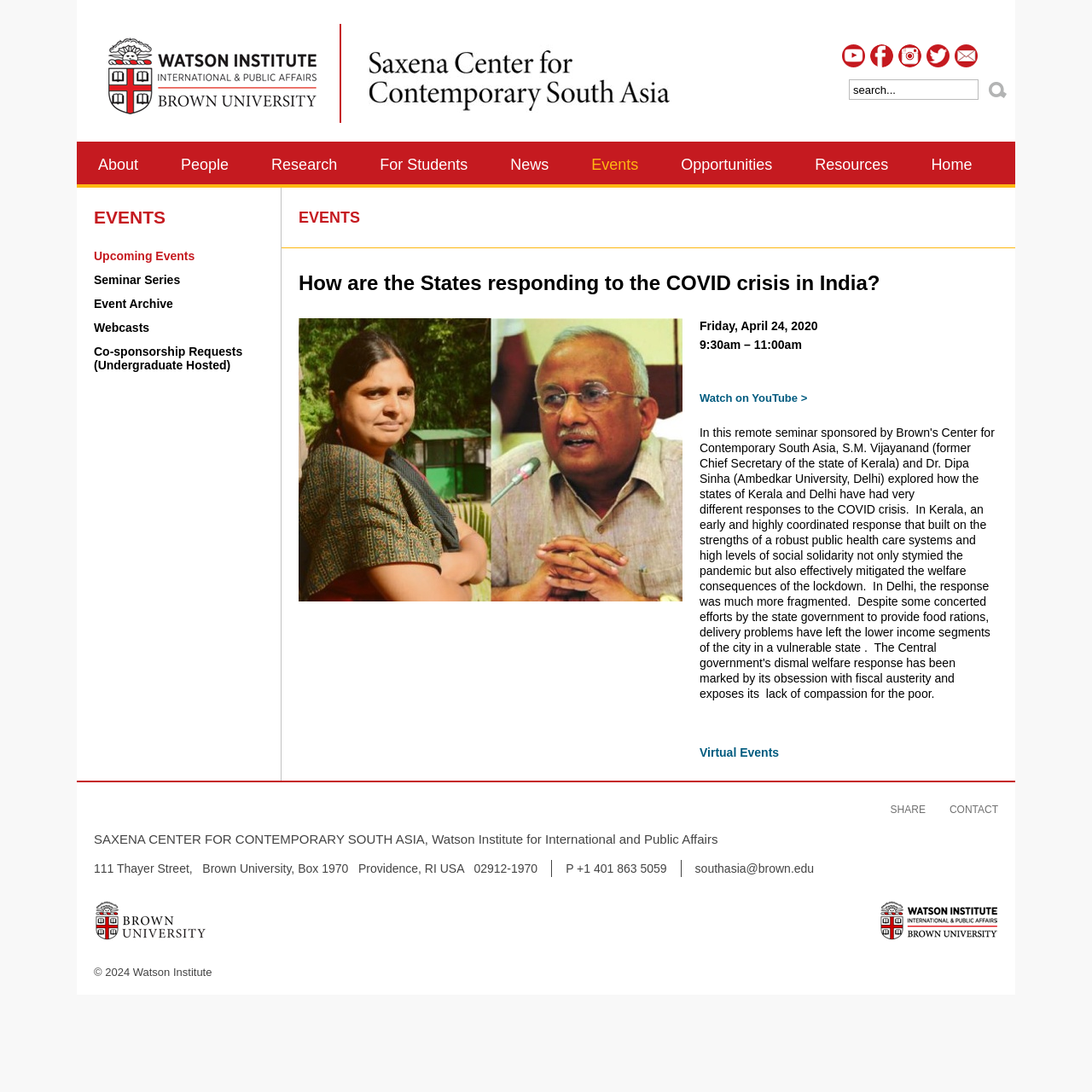Respond to the question below with a single word or phrase: What is the purpose of the search box?

To search for terms